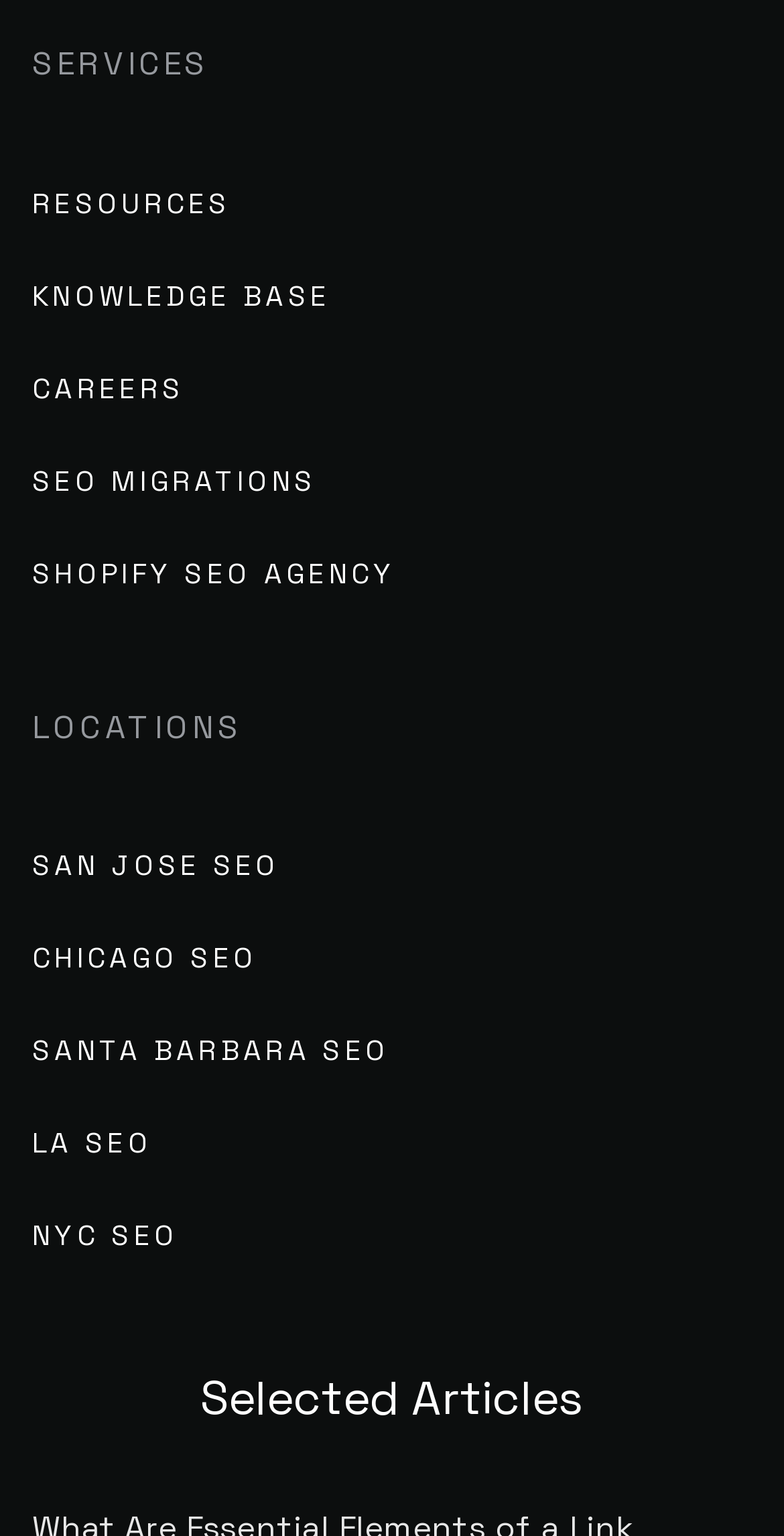How many main sections are on the webpage?
Using the image, answer in one word or phrase.

3